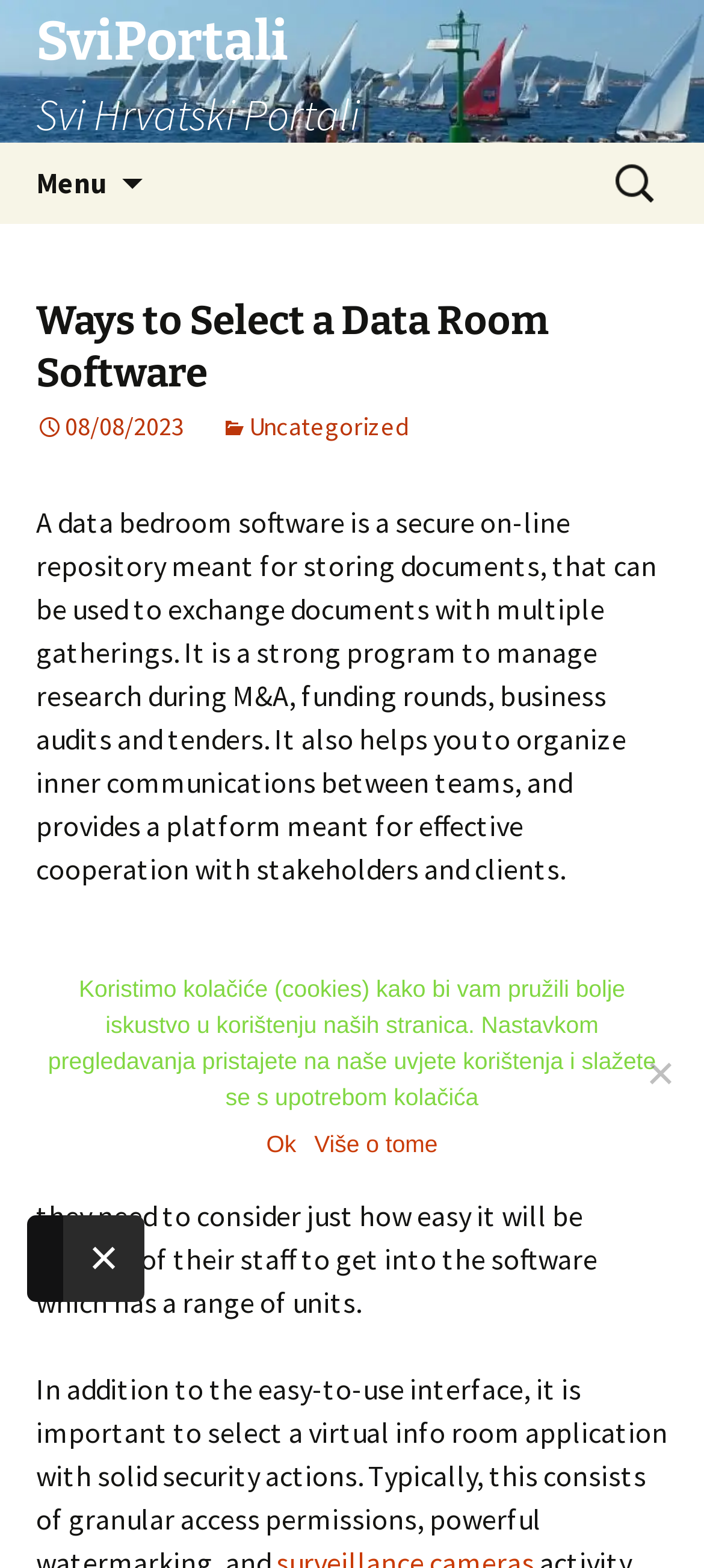Predict the bounding box of the UI element that fits this description: "Više o tome".

[0.446, 0.719, 0.622, 0.742]